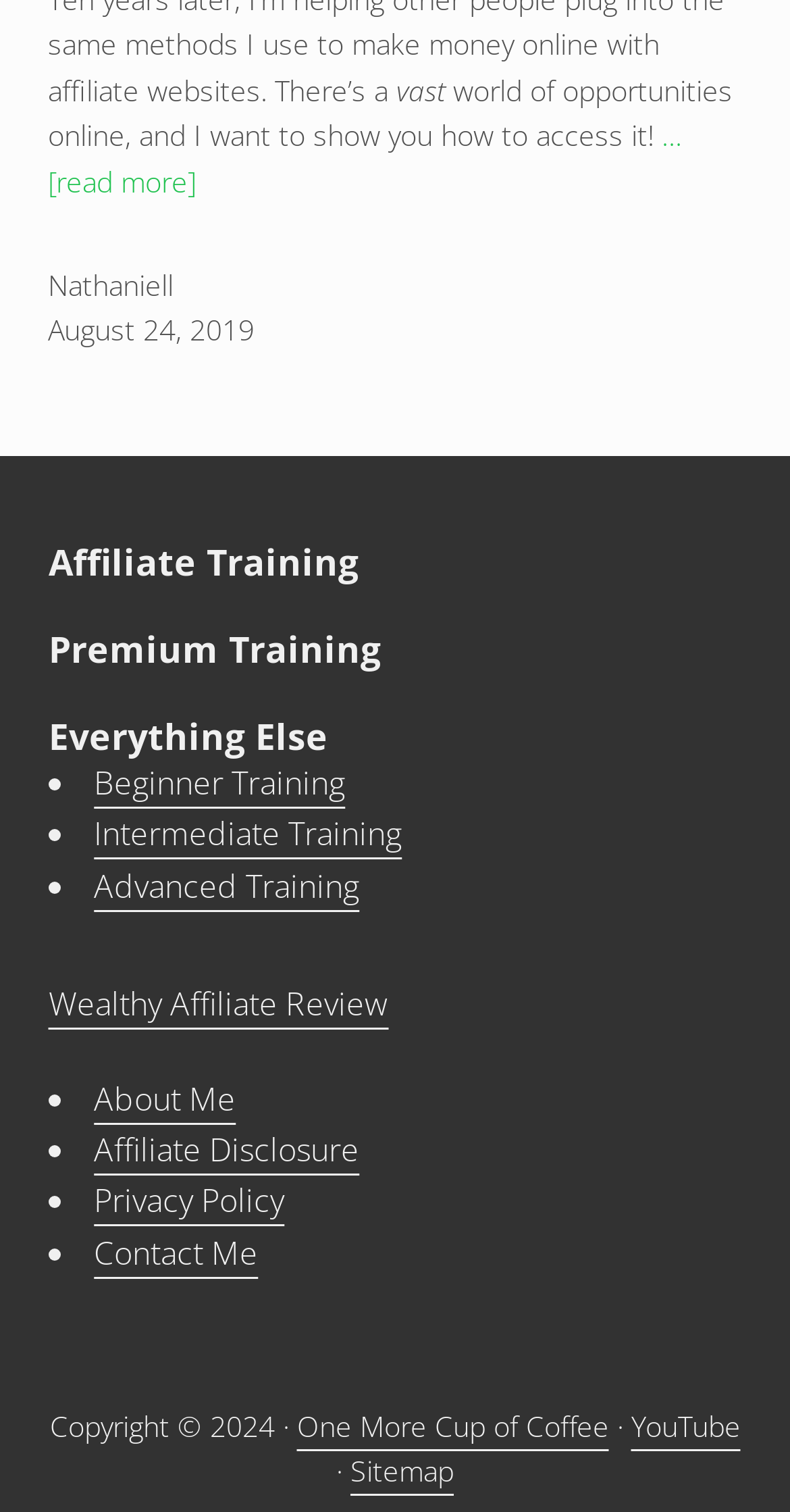Determine the bounding box coordinates of the target area to click to execute the following instruction: "contact Nathaniell."

[0.119, 0.813, 0.327, 0.843]